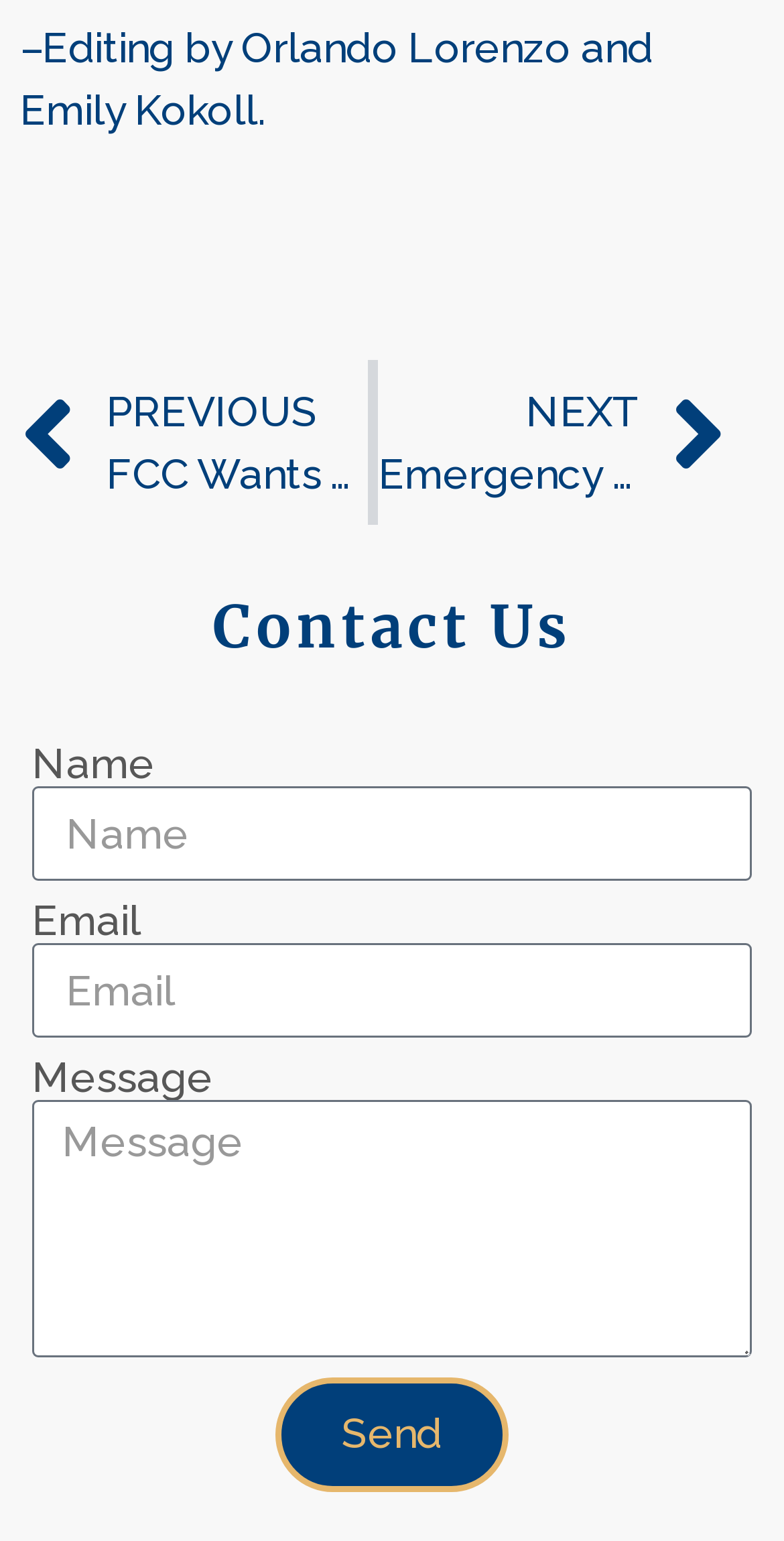Using the description "NextEmergency Broadband BenefitNext", predict the bounding box of the relevant HTML element.

[0.483, 0.233, 0.927, 0.341]